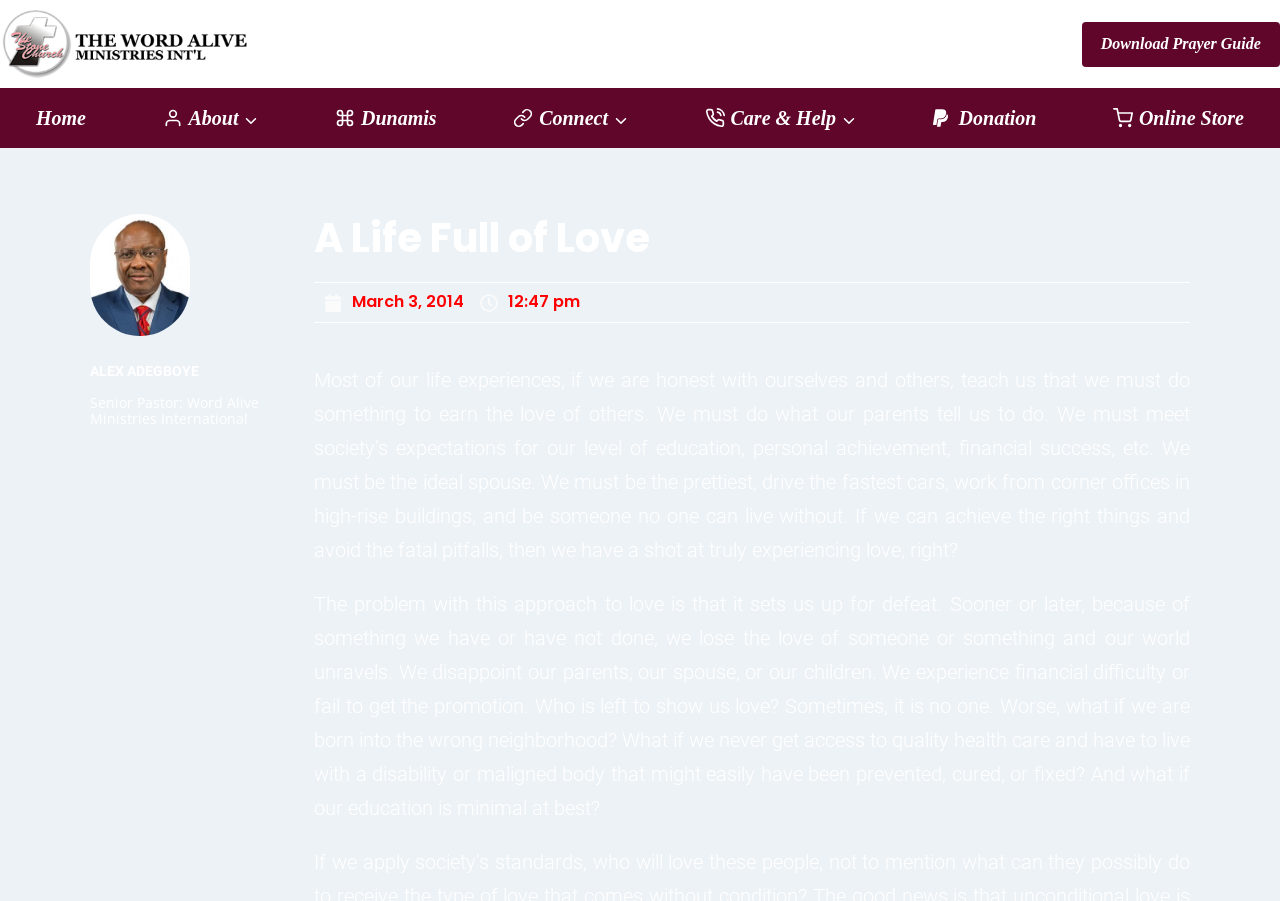How many navigation links are in the primary navigation?
Answer the question with as much detail as you can, using the image as a reference.

I counted the number of link elements under the navigation element 'Primary Navigation', which are 'Home', 'About', 'Dunamis', 'Connect', 'Care & Help', 'Donation', and 'Online Store', totaling 7 links.